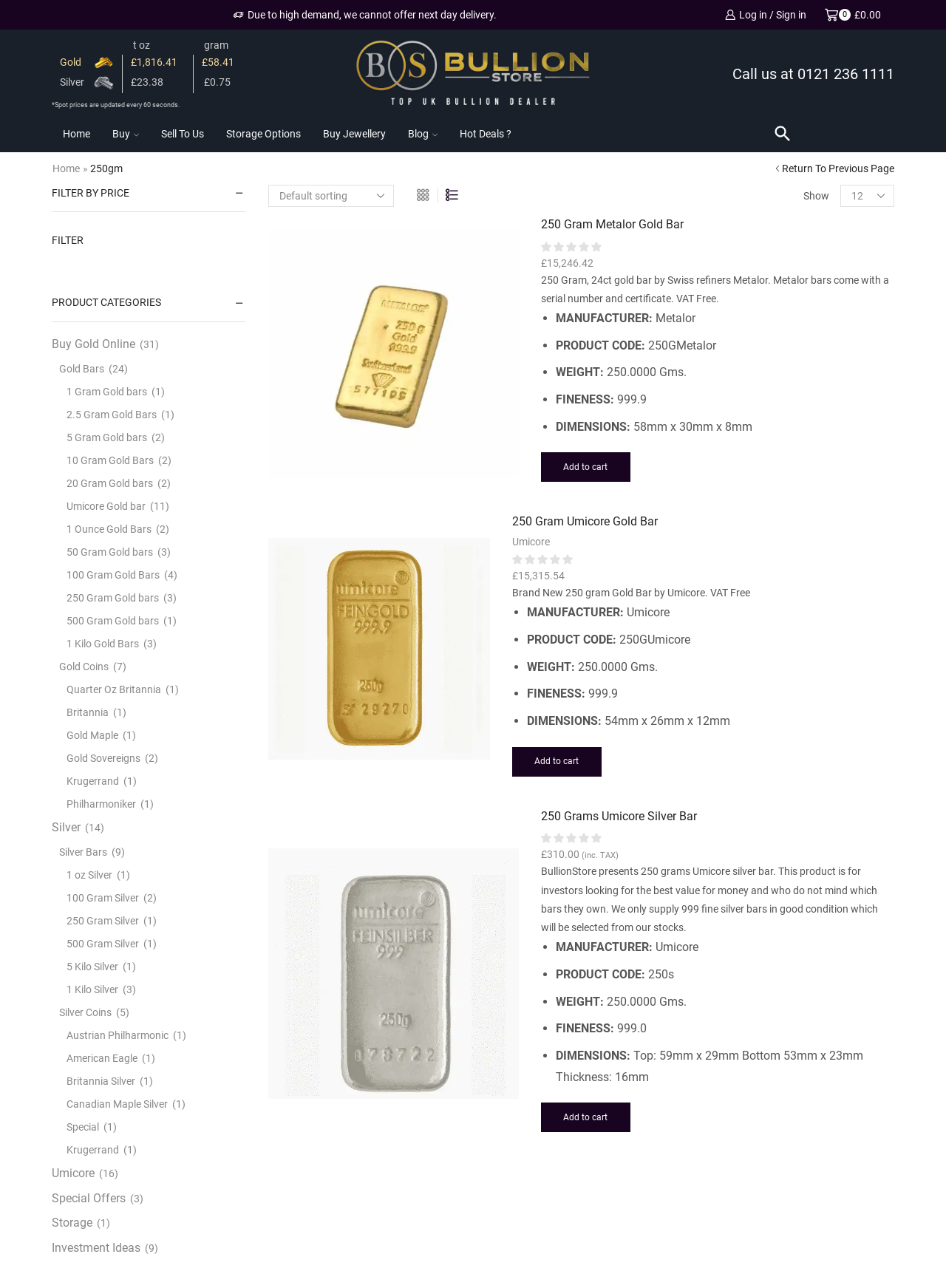What is the fineness of the 250 Gram Metalor Gold Bar?
Using the visual information, respond with a single word or phrase.

999.9